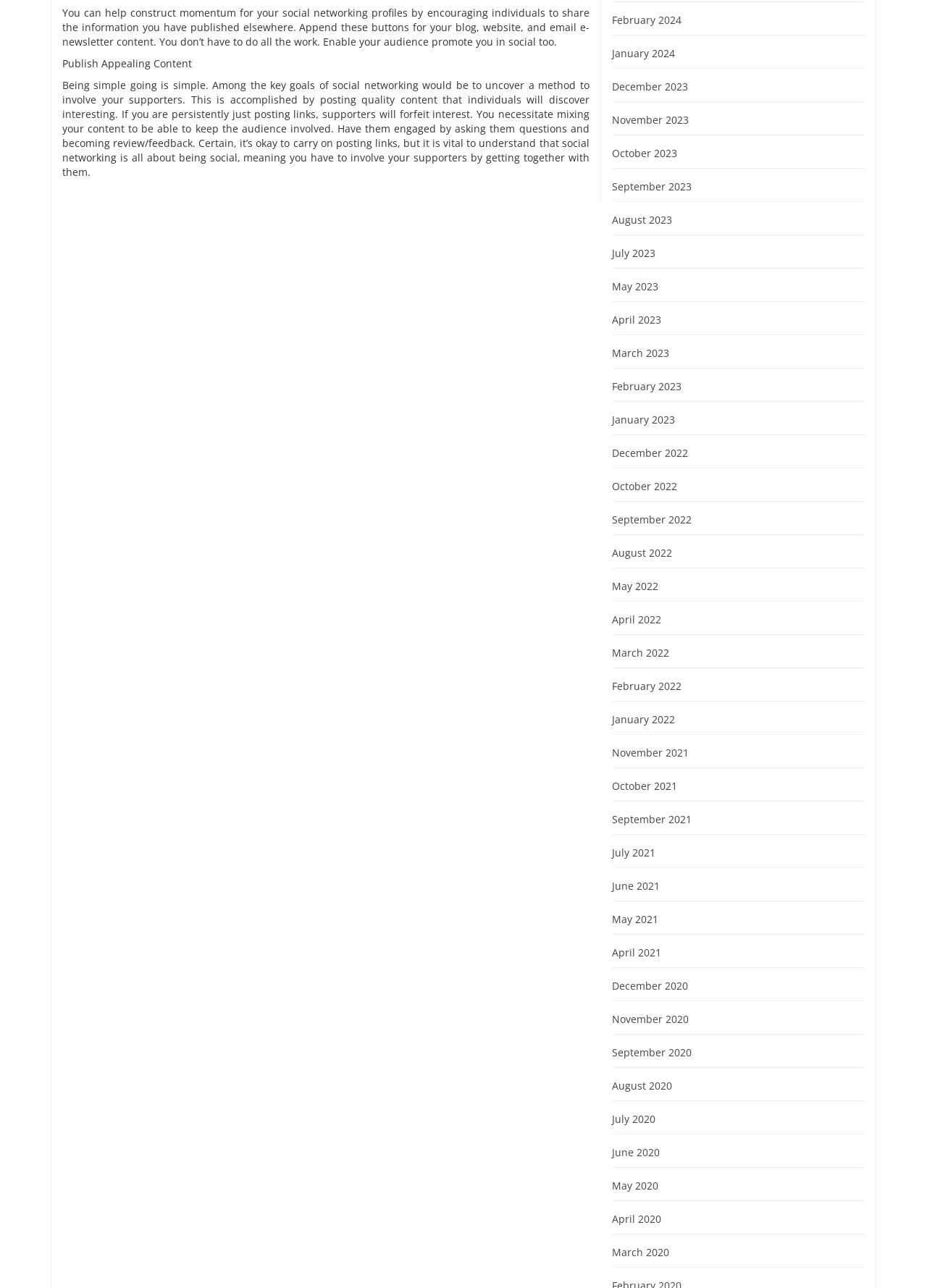What type of content should be posted on social media?
Could you give a comprehensive explanation in response to this question?

The text 'This is accomplished by posting quality content that individuals will discover interesting.' implies that posting quality content is essential to involve supporters on social media.